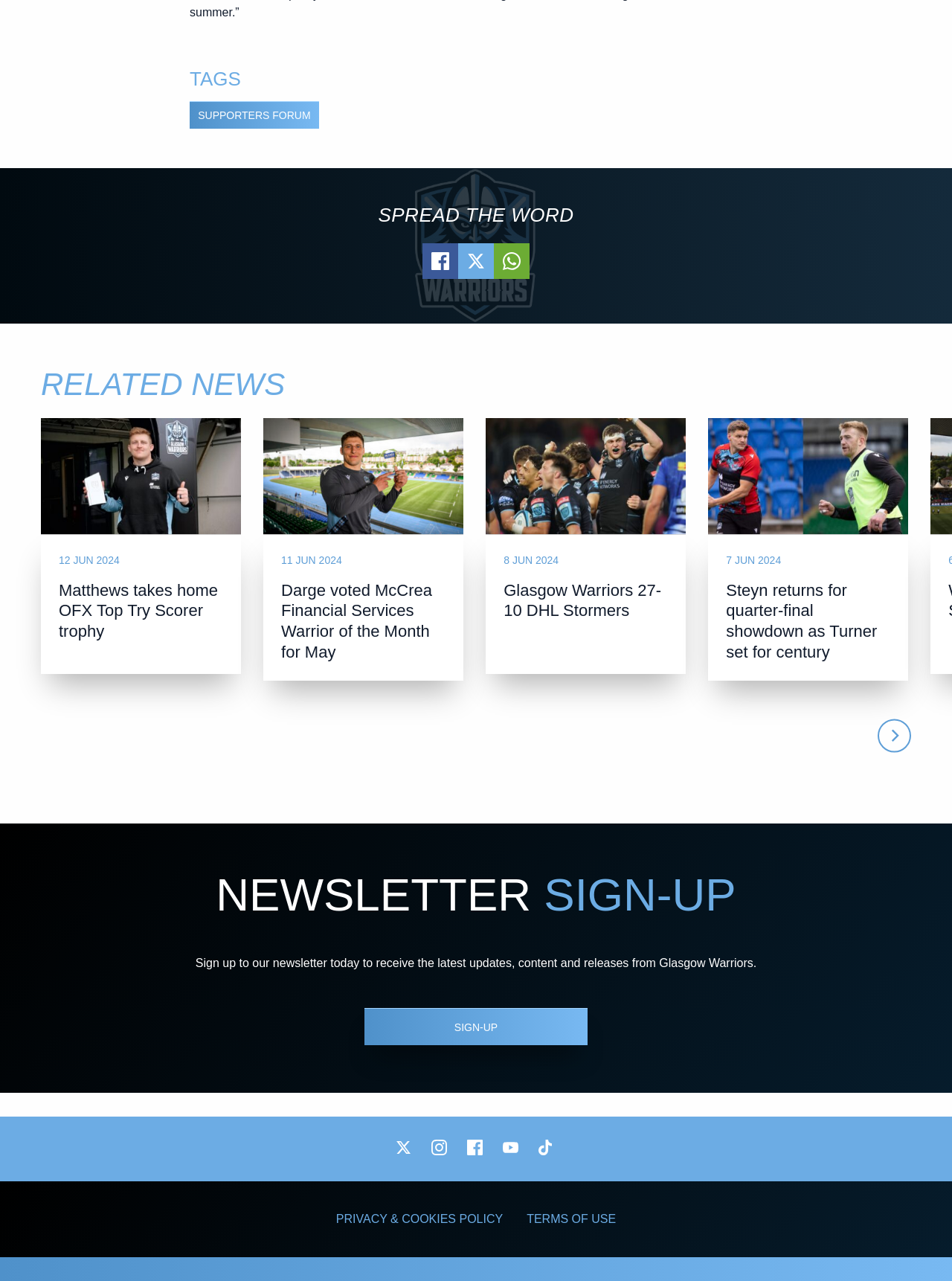Please locate the bounding box coordinates of the element's region that needs to be clicked to follow the instruction: "Sign up to the newsletter". The bounding box coordinates should be provided as four float numbers between 0 and 1, i.e., [left, top, right, bottom].

[0.383, 0.787, 0.617, 0.816]